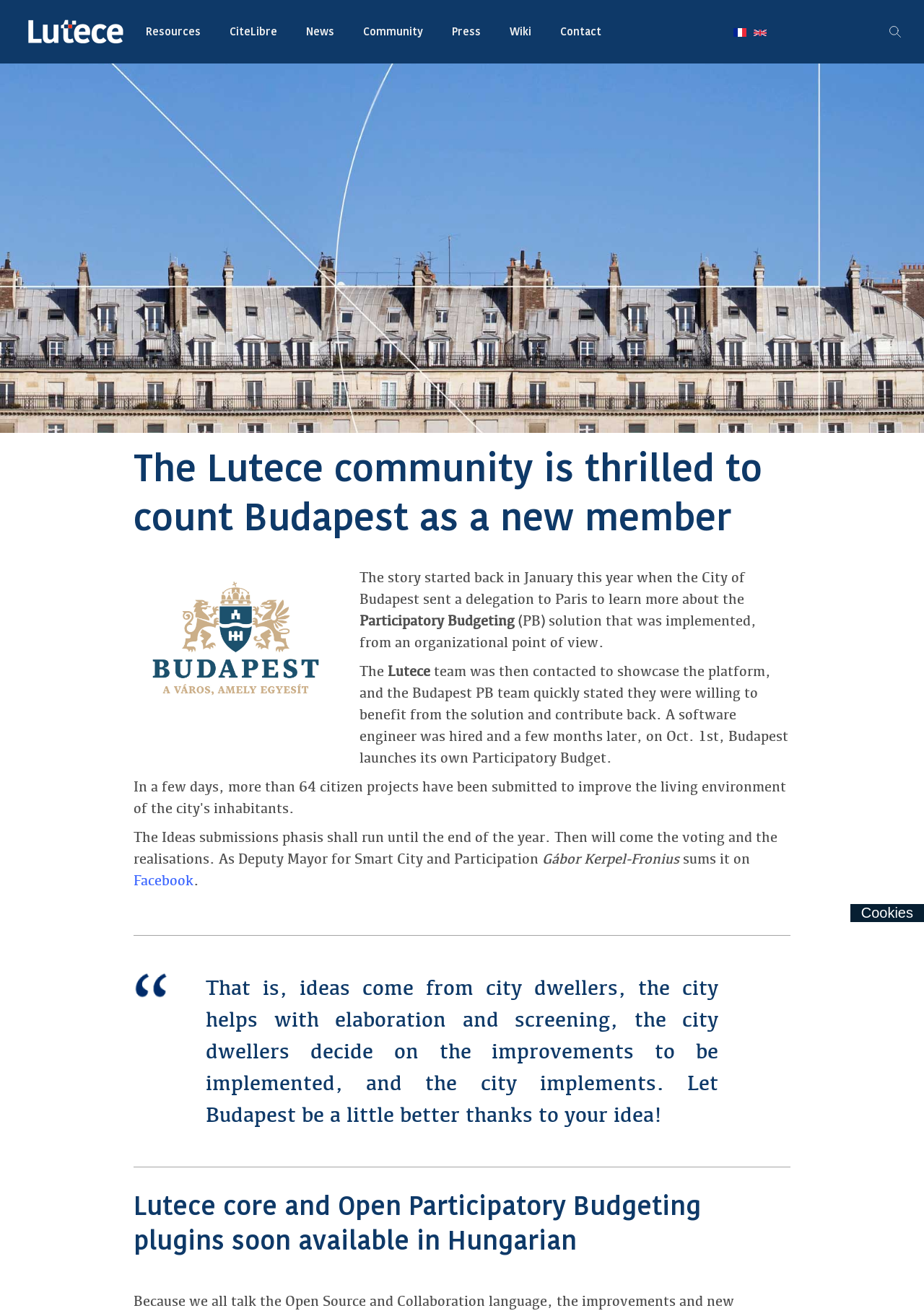Locate the bounding box coordinates of the element you need to click to accomplish the task described by this instruction: "Click on the Home link".

[0.03, 0.013, 0.134, 0.036]